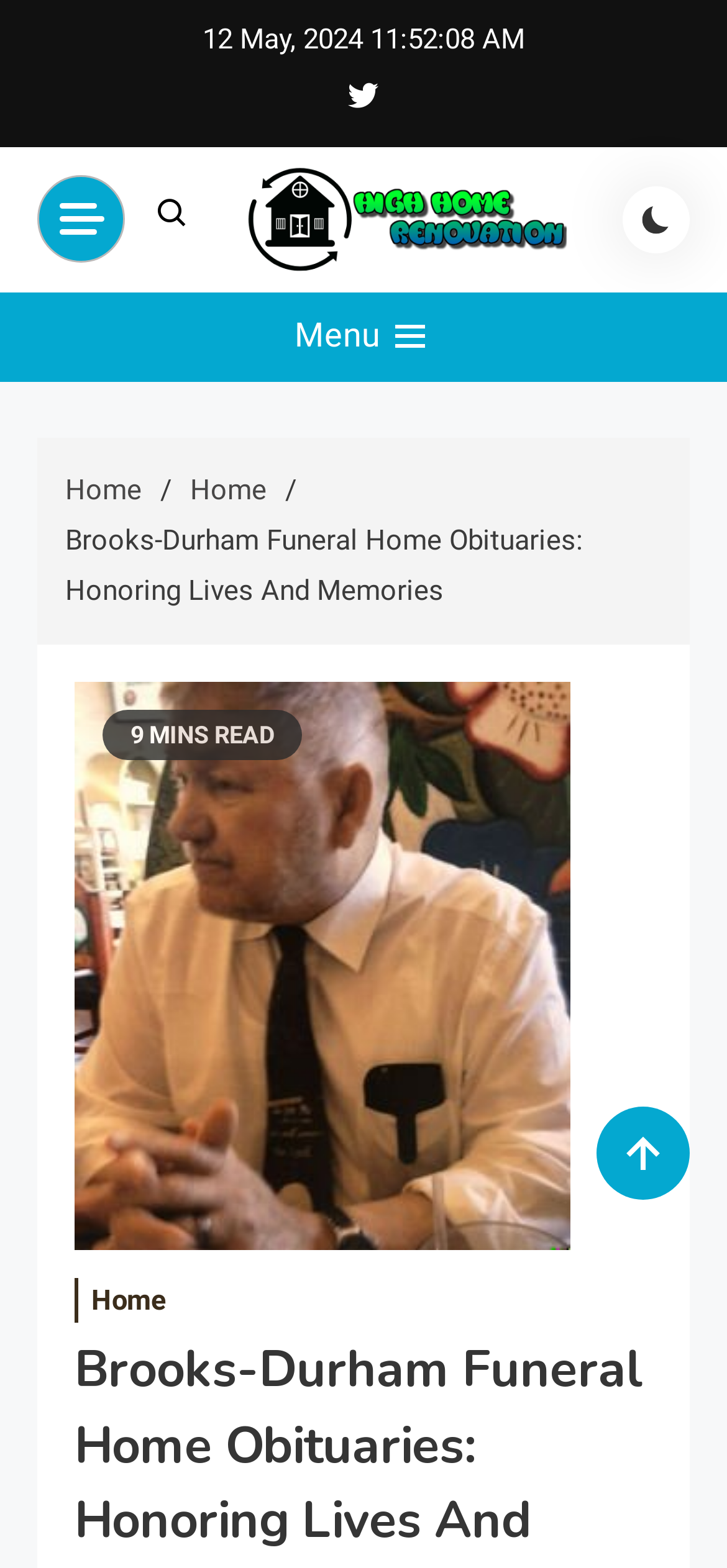How many images are there on the webpage?
Respond to the question with a well-detailed and thorough answer.

I counted the images on the webpage, which are the 'High Home Renovation' logo and the image associated with the 'Brooks-Durham Funeral Home Obituaries: Honoring Lives And Memories' title, totaling 2 images.